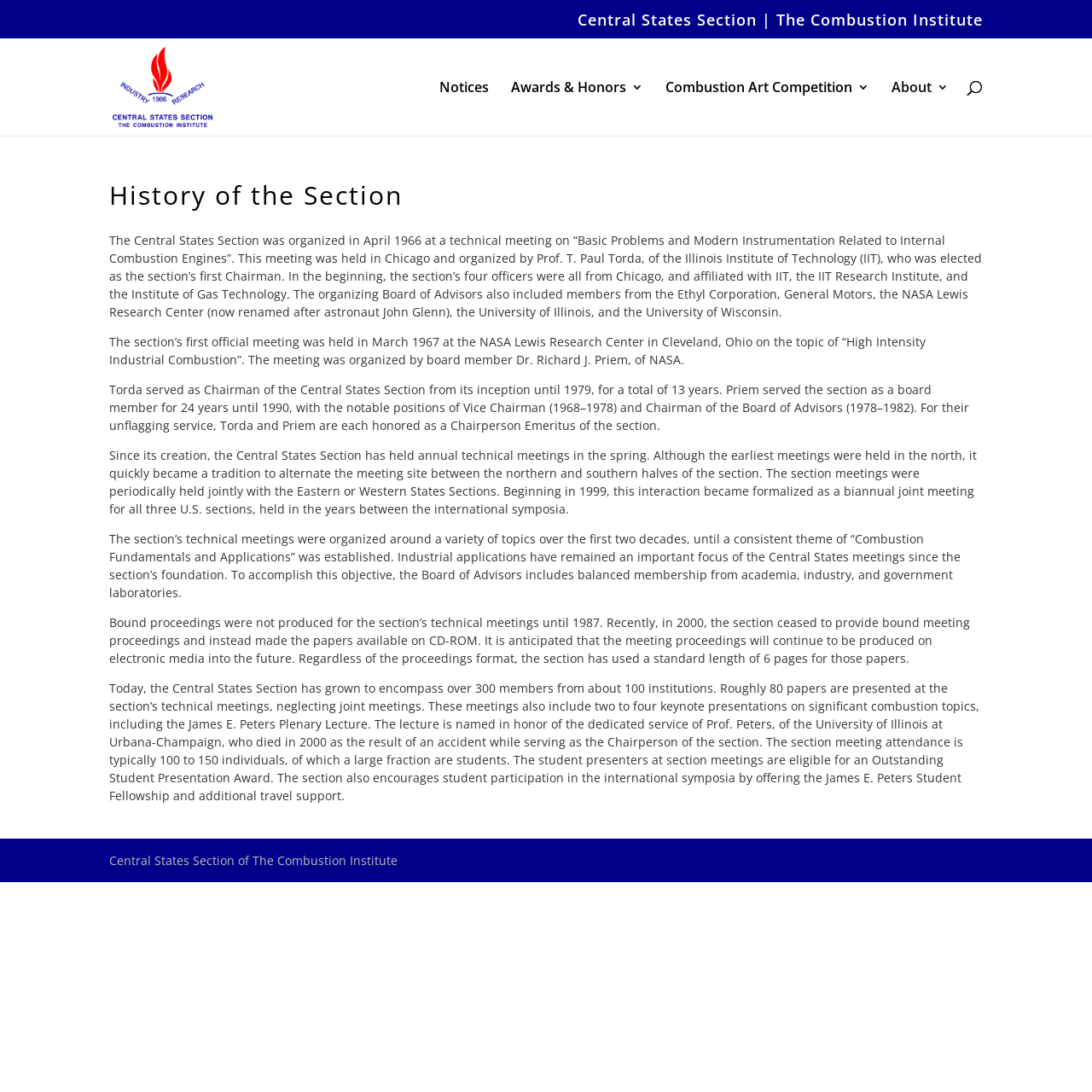Explain the contents of the webpage comprehensively.

The webpage is about the history of the Central States Section of The Combustion Institute (CSSCI). At the top, there is a row of links, including "Central States Section | The Combustion Institute", "CSSCI" with a corresponding image, "Notices", "Awards & Honors 3", "Combustion Art Competition 3", and "About 3". Below this row, there is a search bar with a label "Search for:".

The main content of the webpage is an article about the history of the CSSCI. The article is divided into several paragraphs, each describing a specific period or aspect of the section's history. The first paragraph explains how the section was organized in 1966 and its early years. The following paragraphs describe the section's first official meeting, the service of its early leaders, and the tradition of holding annual technical meetings.

The article continues to describe the evolution of the section's technical meetings, including the topics and formats, and the involvement of members from academia, industry, and government laboratories. It also mentions the production of meeting proceedings and the introduction of electronic media.

Finally, the article concludes with a description of the current state of the section, including its membership, technical meetings, and student participation. At the bottom of the webpage, there is a footer with the text "Central States Section of The Combustion Institute".